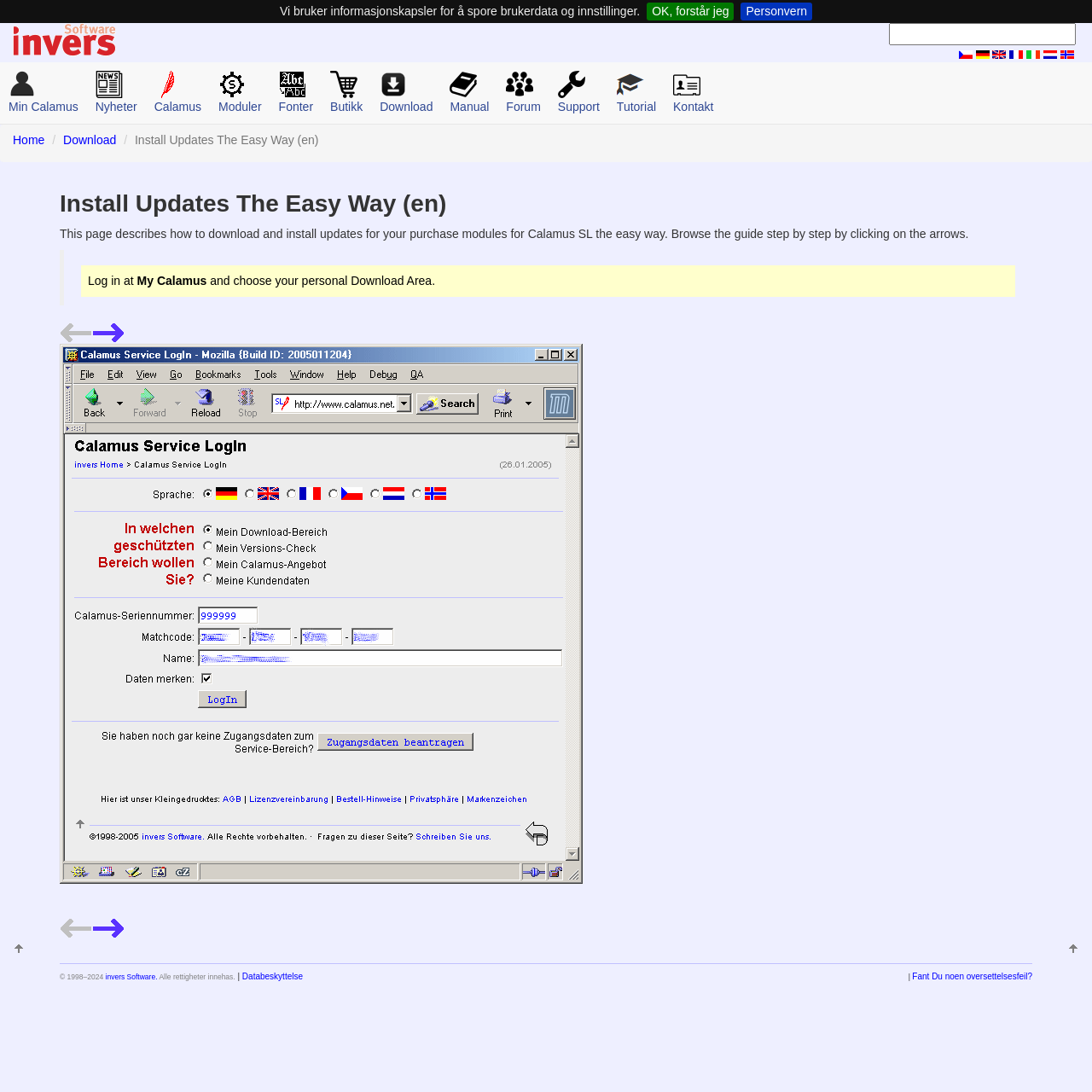Kindly provide the bounding box coordinates of the section you need to click on to fulfill the given instruction: "Contact Support".

[0.503, 0.057, 0.557, 0.113]